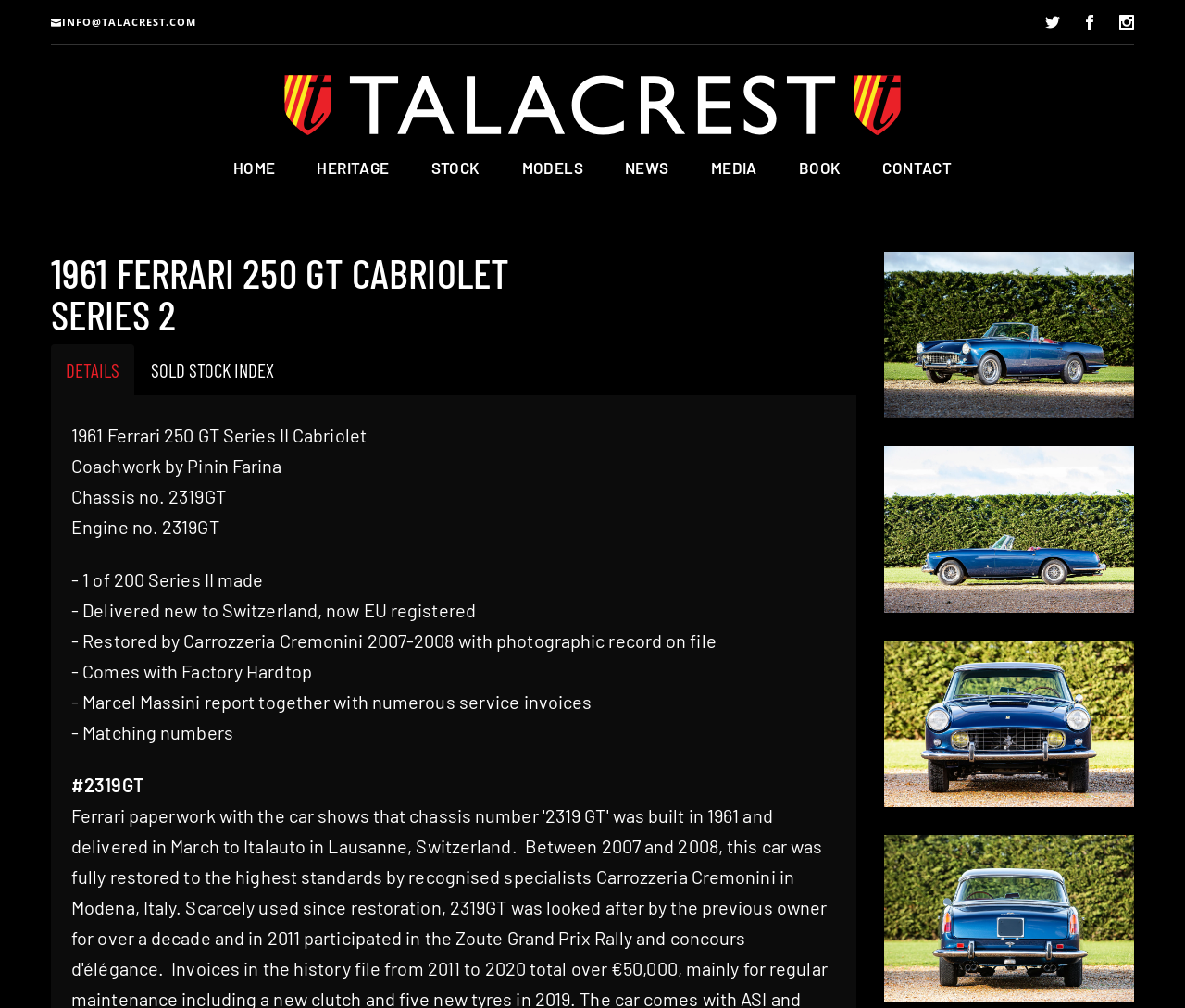Bounding box coordinates must be specified in the format (top-left x, top-left y, bottom-right x, bottom-right y). All values should be floating point numbers between 0 and 1. What are the bounding box coordinates of the UI element described as: Sold Stock Index

[0.115, 0.342, 0.244, 0.393]